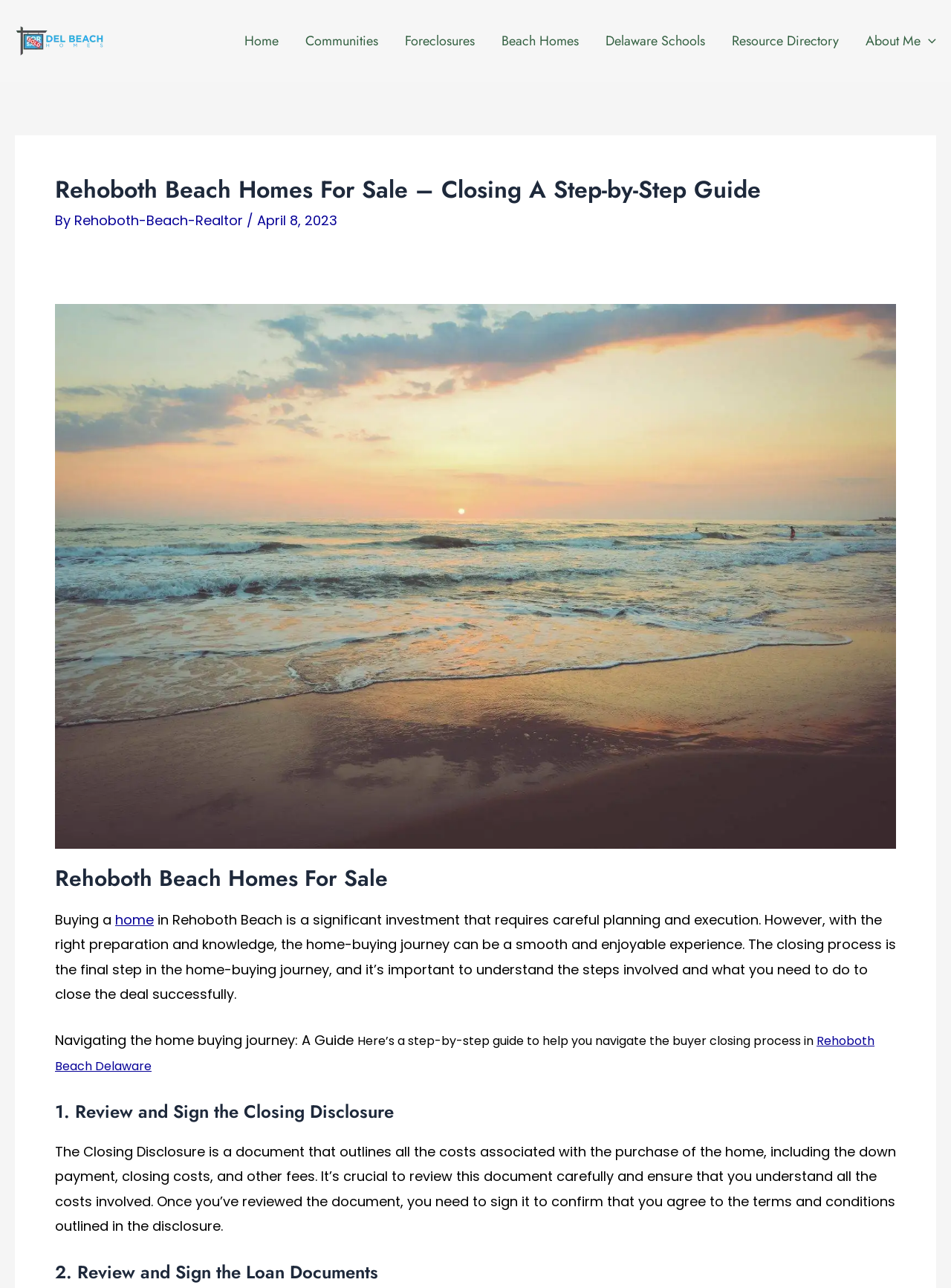Describe the entire webpage, focusing on both content and design.

This webpage is a guide for homebuyers, specifically those looking at Rehoboth Beach Homes For Sale. At the top left corner, there is a logo and a link to "Del Beach Homes – Delawares Finest Real Estate". Next to it, there is a navigation menu with 7 links: "Home", "Communities", "Foreclosures", "Beach Homes", "Delaware Schools", "Resource Directory", and "About Me Menu Toggle". The navigation menu spans across the top of the page.

Below the navigation menu, there is a header section with a heading that reads "Rehoboth Beach Homes For Sale – Closing A Step-by-Step Guide". The header also includes the author's name, "Rehoboth-Beach-Realtor", and the date "April 8, 2023".

The main content of the page is divided into sections, each with a heading and a descriptive paragraph. The first section has a large image of Rehoboth Beach Homes For Sale, accompanied by a figcaption that provides a brief introduction to buying a home in Rehoboth Beach. The introduction explains that buying a home requires careful planning and execution, but with the right preparation and knowledge, the process can be smooth and enjoyable.

The subsequent sections provide a step-by-step guide to the buyer closing process. The first step is to review and sign the Closing Disclosure, which outlines all the costs associated with the purchase of the home. The second step is to review and sign the Loan Documents. Each step has a detailed description of what the buyer needs to do to complete the process successfully.

Throughout the page, there are a total of 7 links, 3 images, and 14 headings. The layout is clean and easy to follow, with clear headings and concise text.